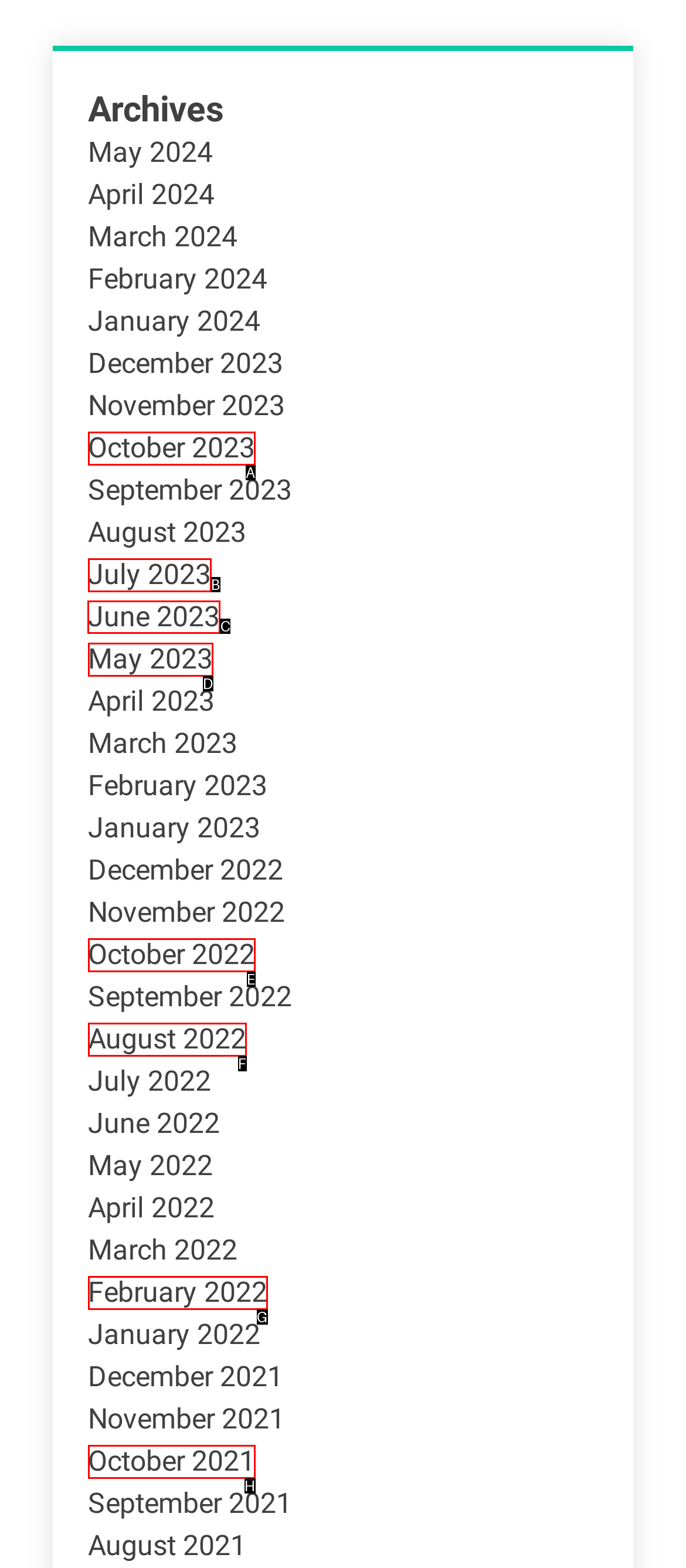Determine the letter of the element I should select to fulfill the following instruction: check archives for June 2023. Just provide the letter.

C